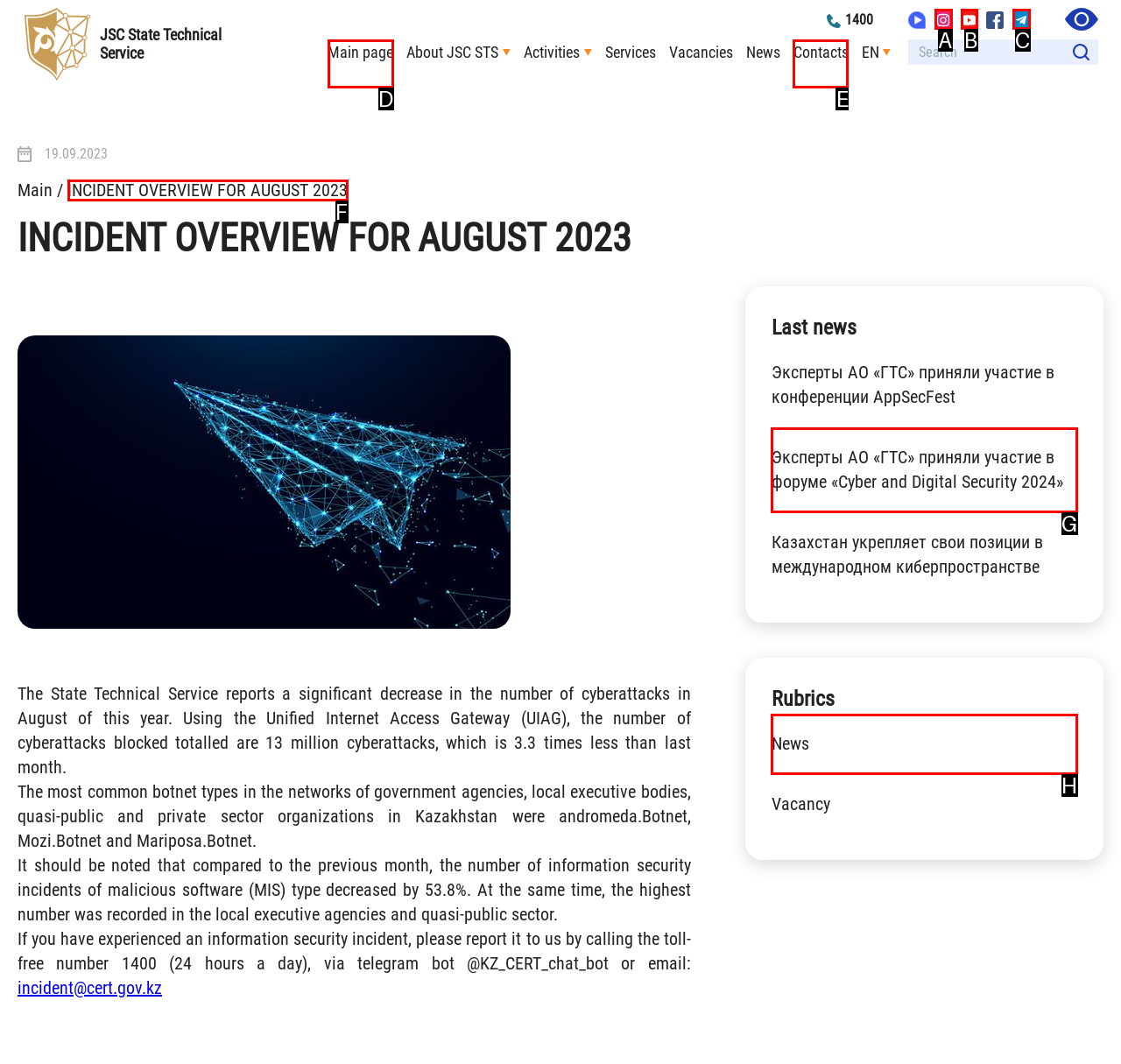Which HTML element matches the description: Contacts the best? Answer directly with the letter of the chosen option.

E